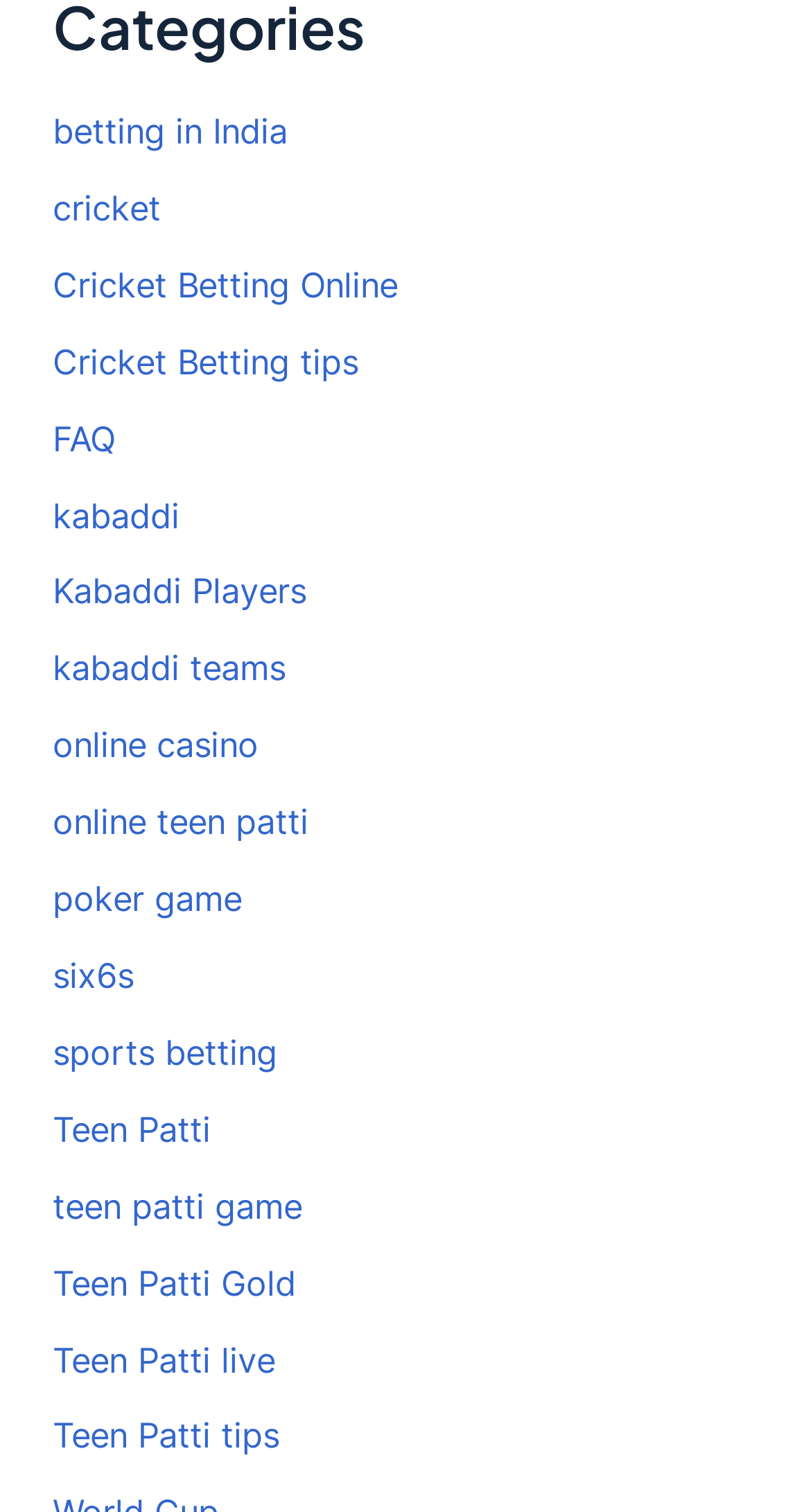For the element described, predict the bounding box coordinates as (top-left x, top-left y, bottom-right x, bottom-right y). All values should be between 0 and 1. Element description: kabaddi

[0.065, 0.327, 0.221, 0.354]